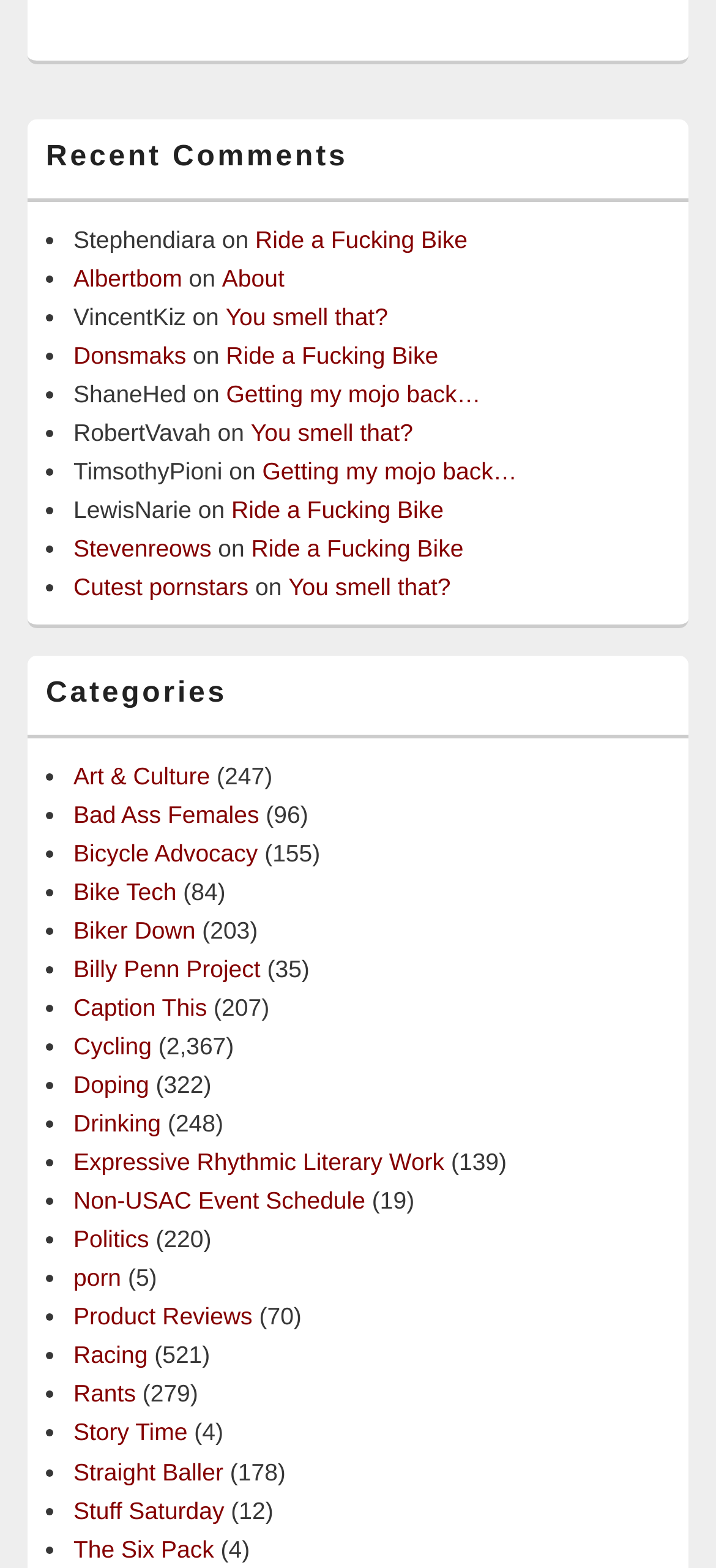Determine the bounding box coordinates for the area that needs to be clicked to fulfill this task: "Click on 'Ride a Fucking Bike'". The coordinates must be given as four float numbers between 0 and 1, i.e., [left, top, right, bottom].

[0.356, 0.144, 0.653, 0.161]